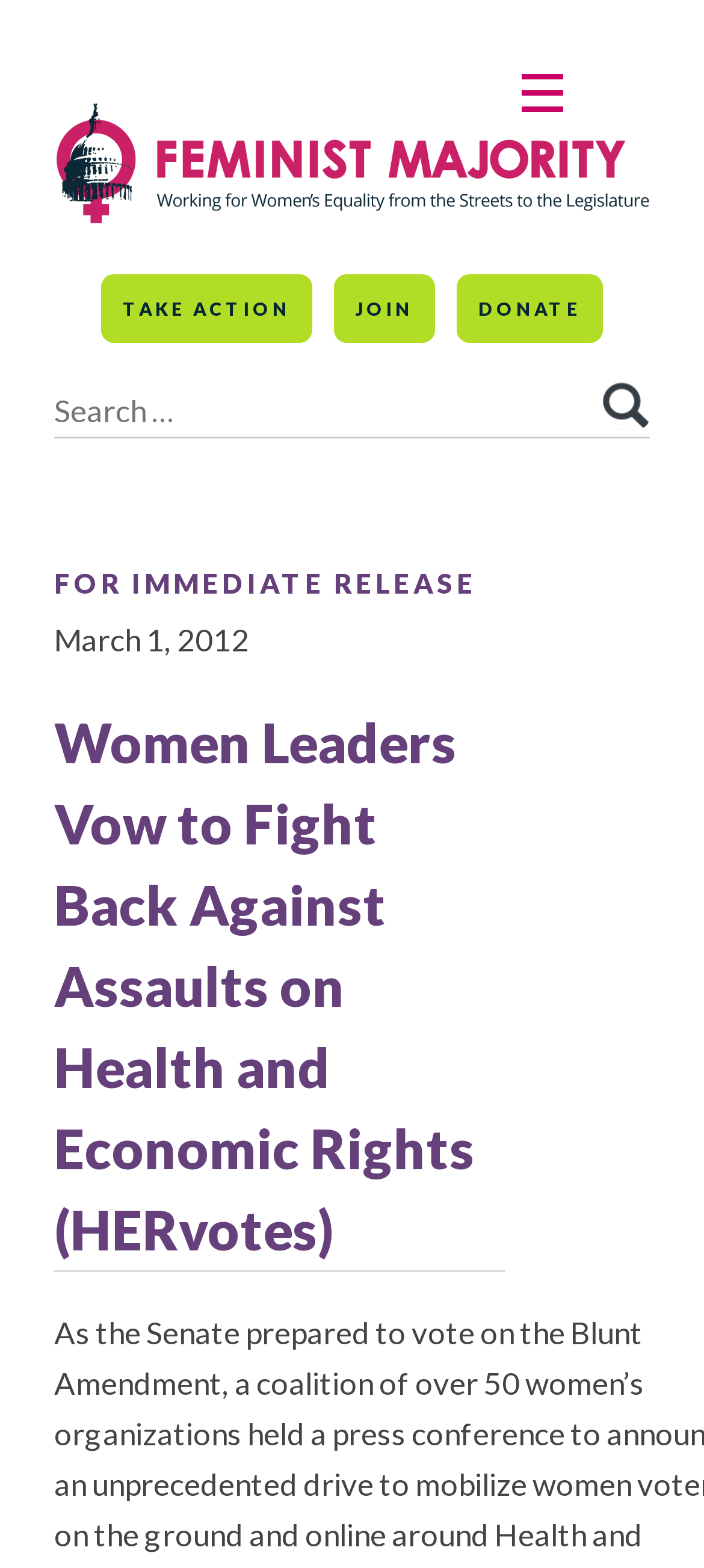What is the purpose of the button at the top right?
Look at the image and answer the question using a single word or phrase.

MENU